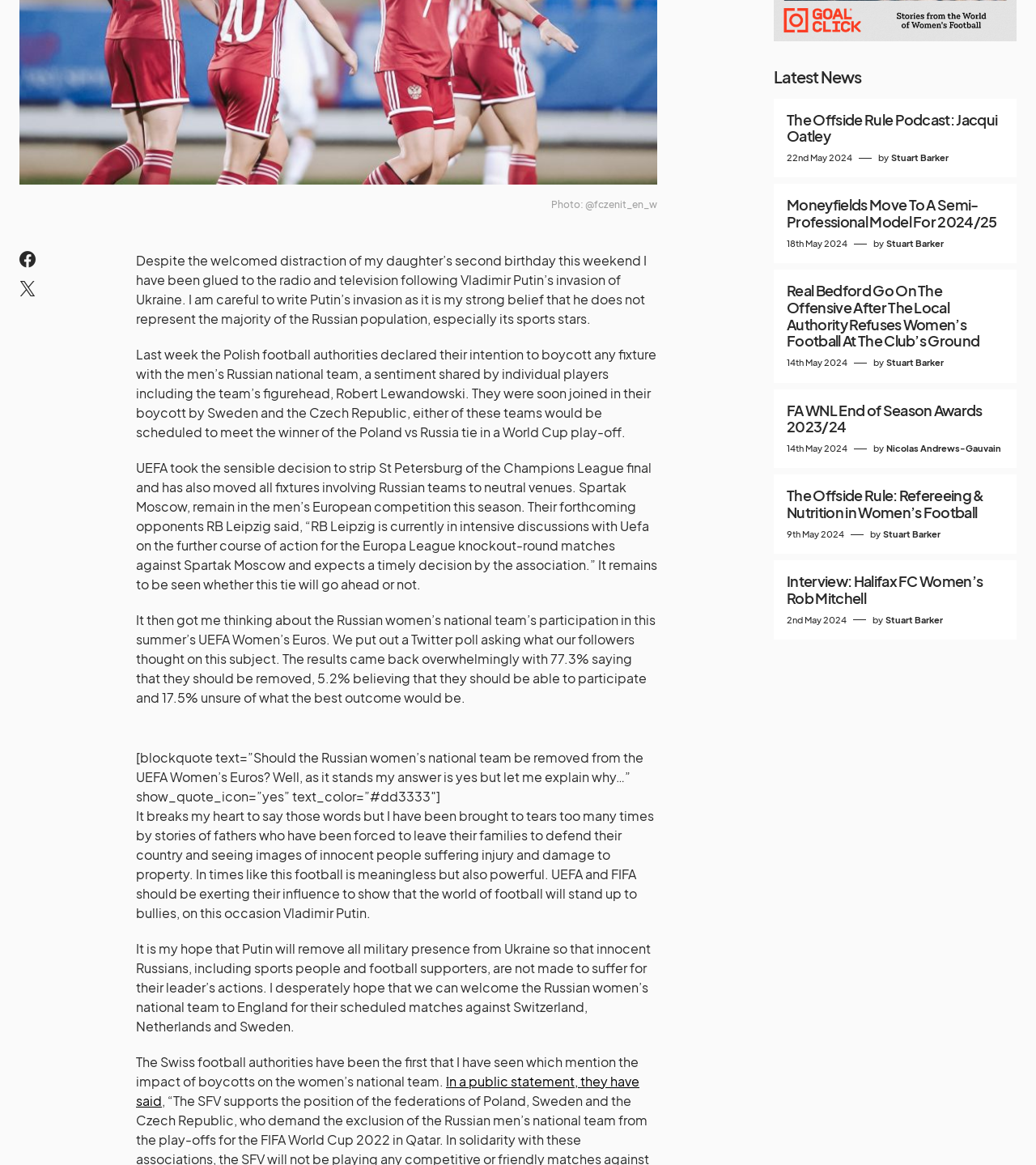Predict the bounding box of the UI element that fits this description: "Nicolas Andrews-Gauvain".

[0.855, 0.379, 0.966, 0.391]